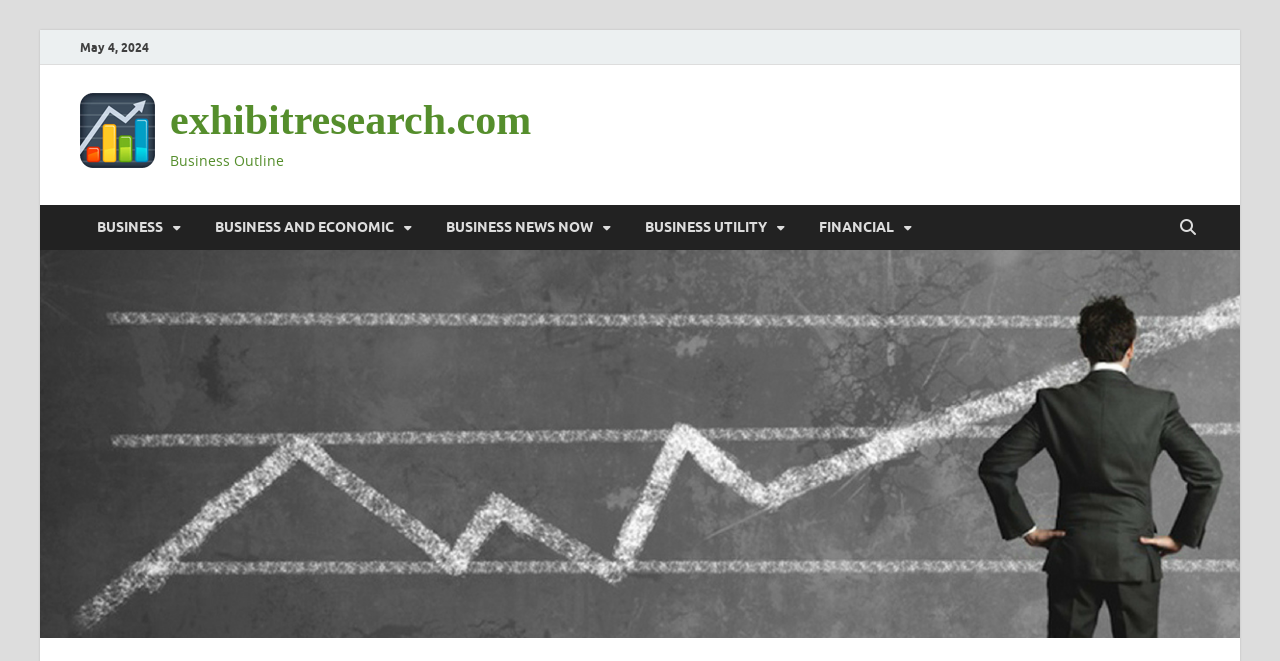Please answer the following question using a single word or phrase: 
What is the text above the 'exhibitresearch.com' link?

Business Outline